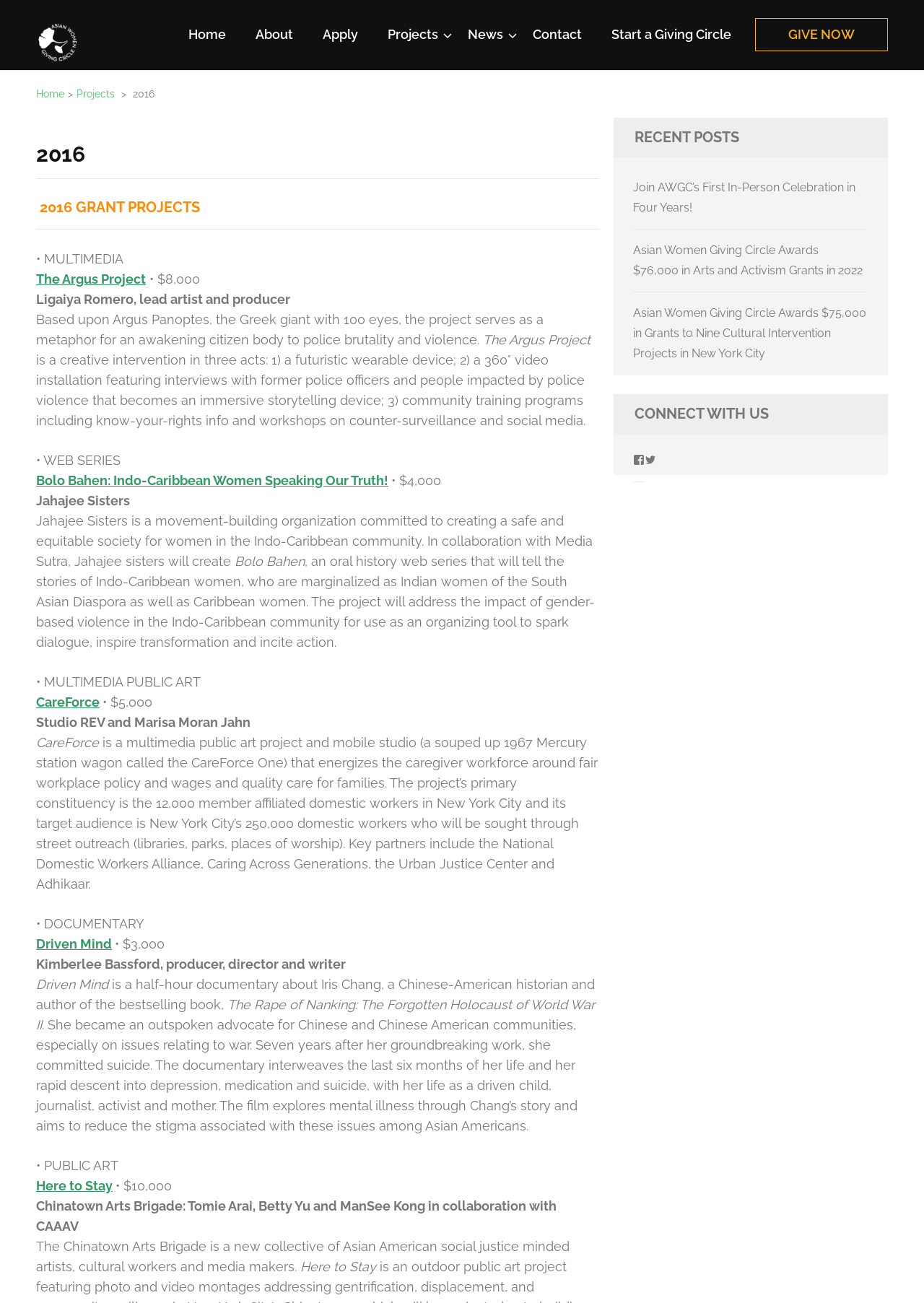Given the description of a UI element: "The Argus Project", identify the bounding box coordinates of the matching element in the webpage screenshot.

[0.039, 0.208, 0.158, 0.22]